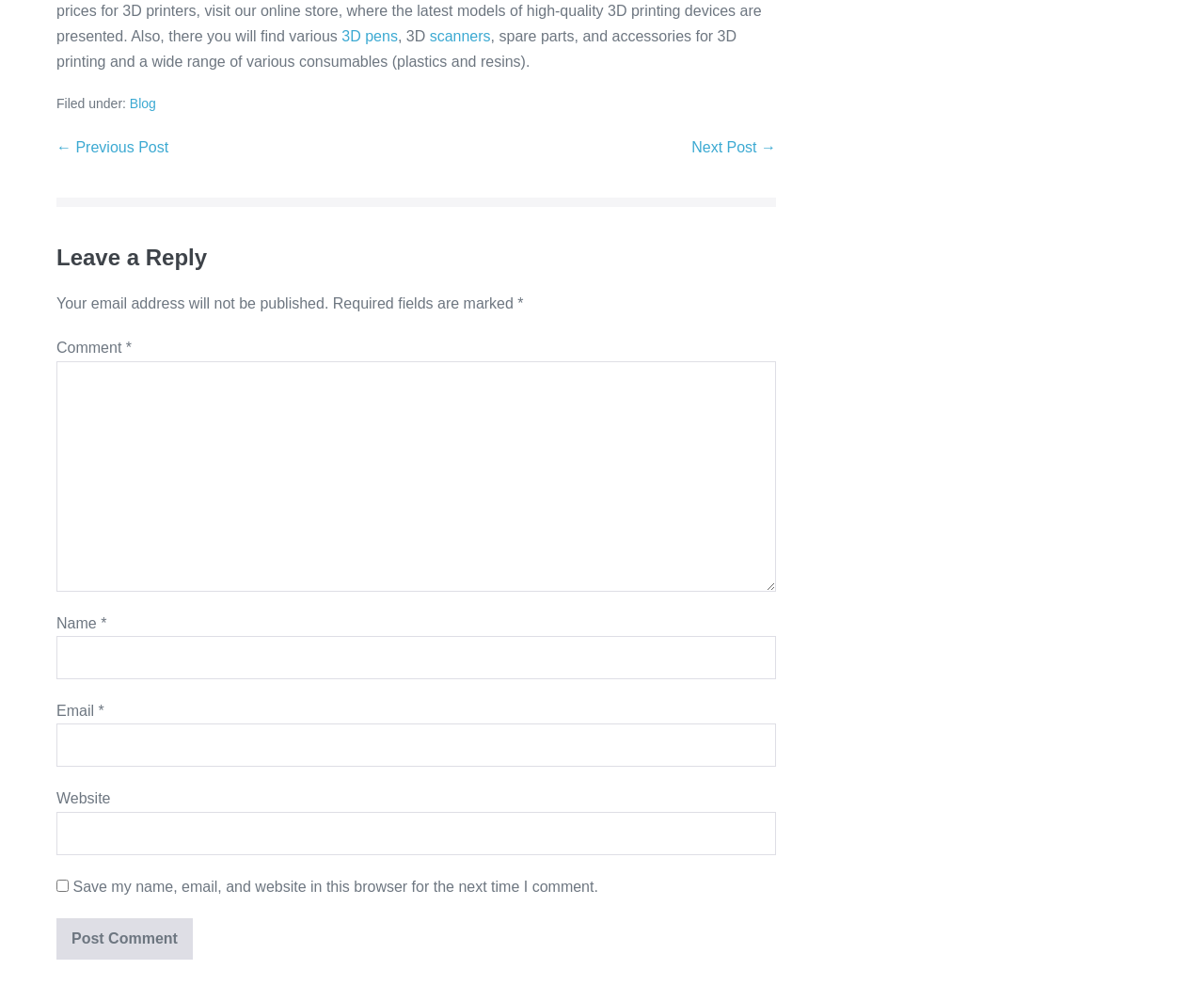Find the bounding box coordinates of the UI element according to this description: "3D pens".

[0.284, 0.028, 0.33, 0.044]